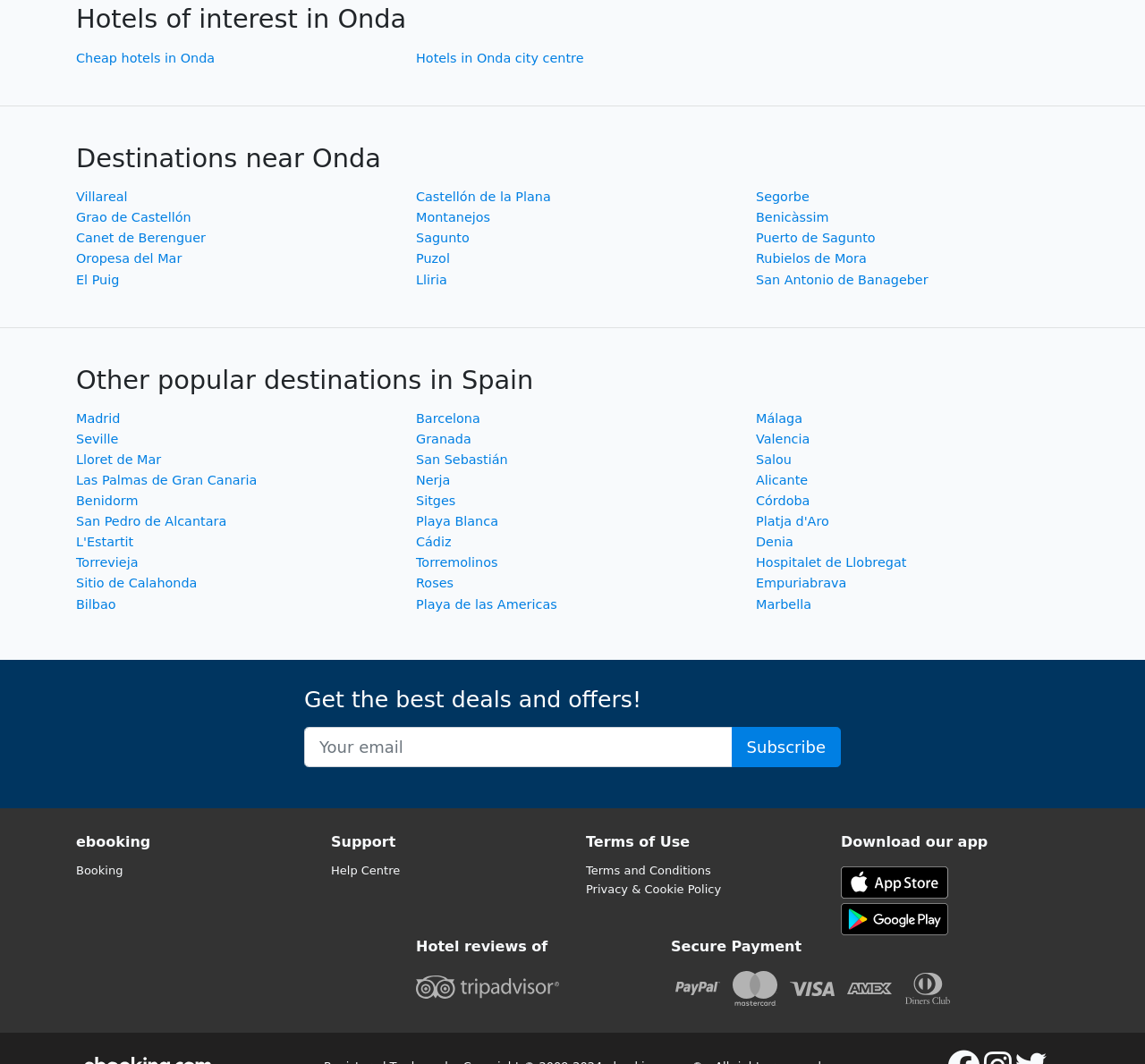Find the bounding box coordinates for the area that must be clicked to perform this action: "Download the app from Apple Store".

[0.734, 0.815, 0.828, 0.844]